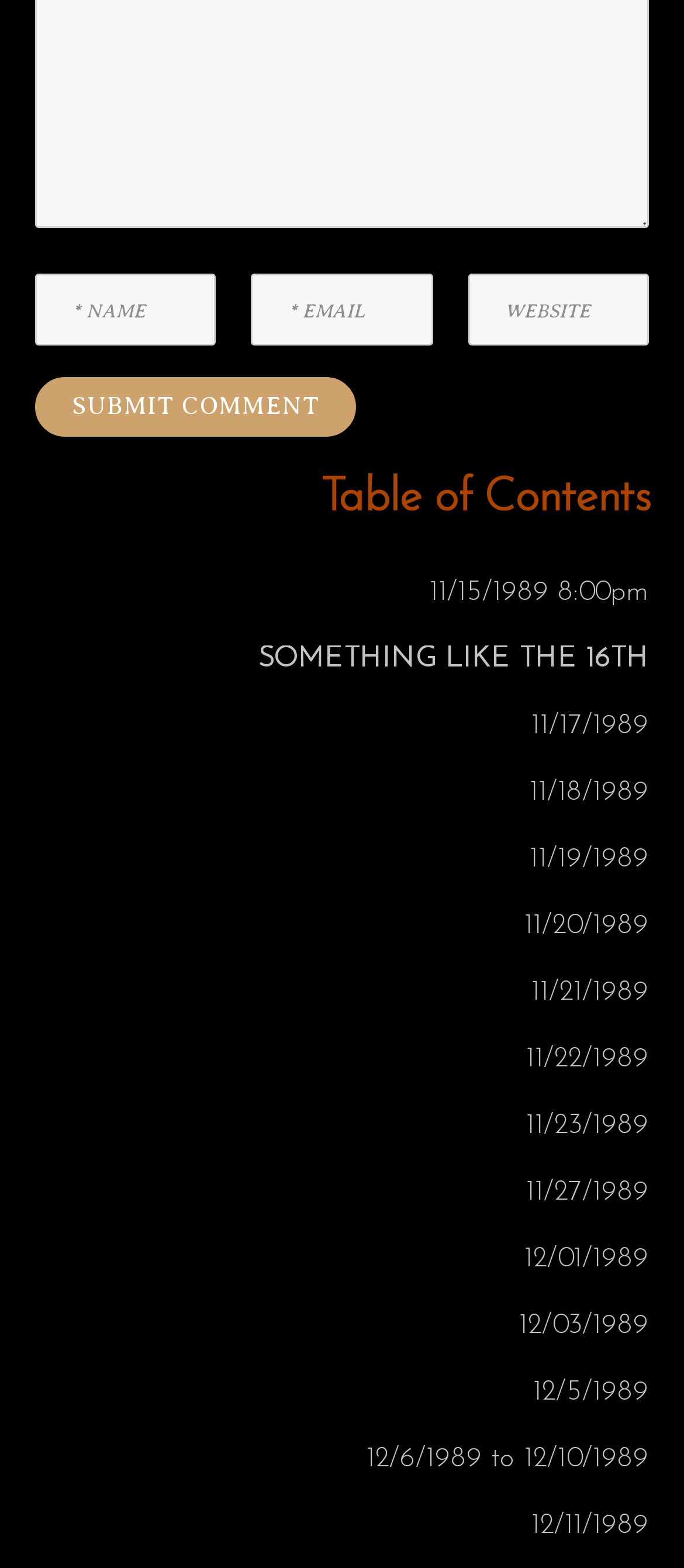How many links are on the webpage?
Refer to the image and answer the question using a single word or phrase.

17